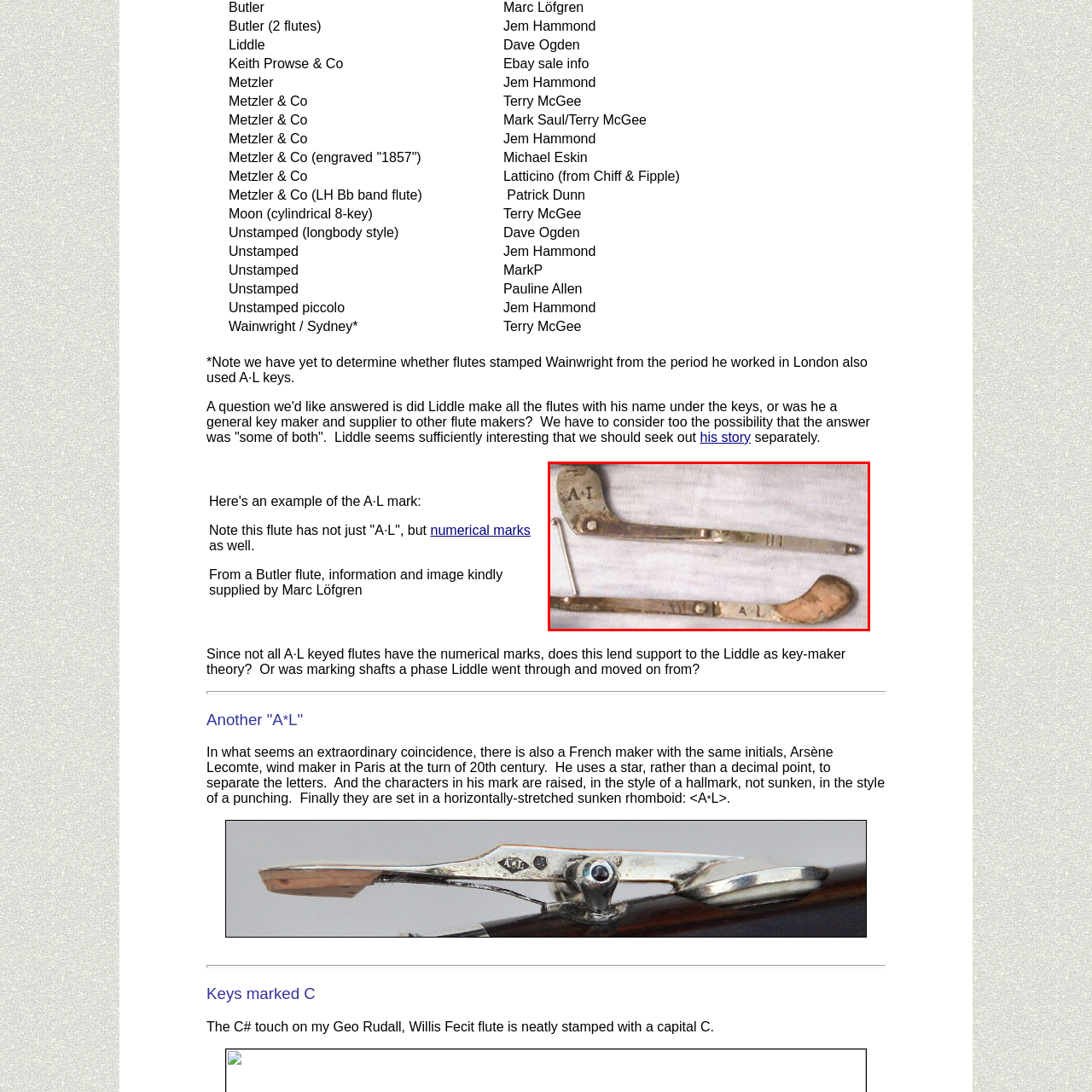What reflects the artistry and precision of the period?  
Look closely at the image marked by the red border and give a detailed response rooted in the visual details found within the image.

The image highlights the detailed engravings on the flute keys, which reflect the artistry and precision typical of the period in which the flutes were crafted, demonstrating the level of skill and attention to detail of the craftsmen.